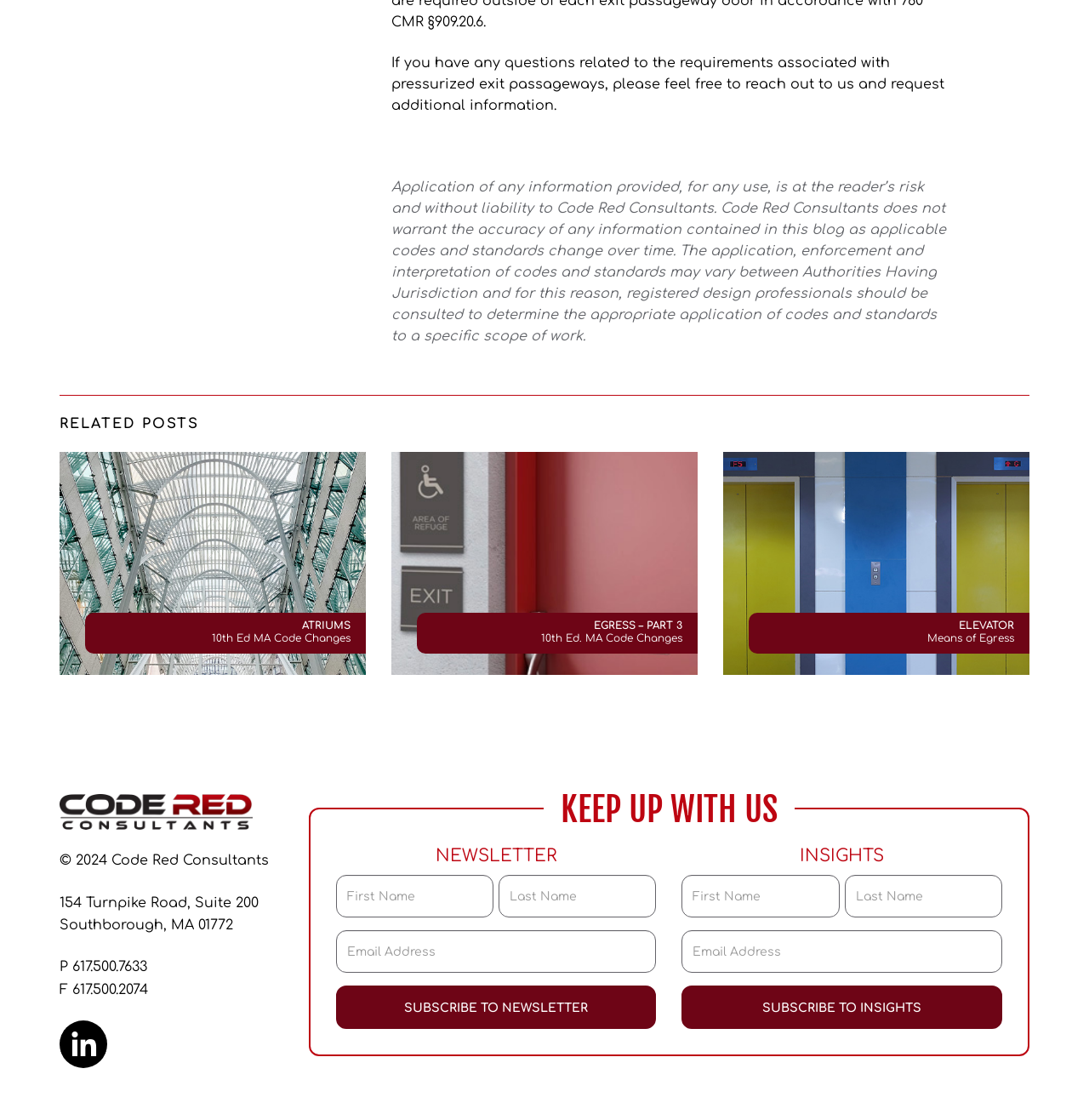Locate the bounding box coordinates of the clickable area needed to fulfill the instruction: "Subscribe to Insights".

[0.626, 0.88, 0.92, 0.919]